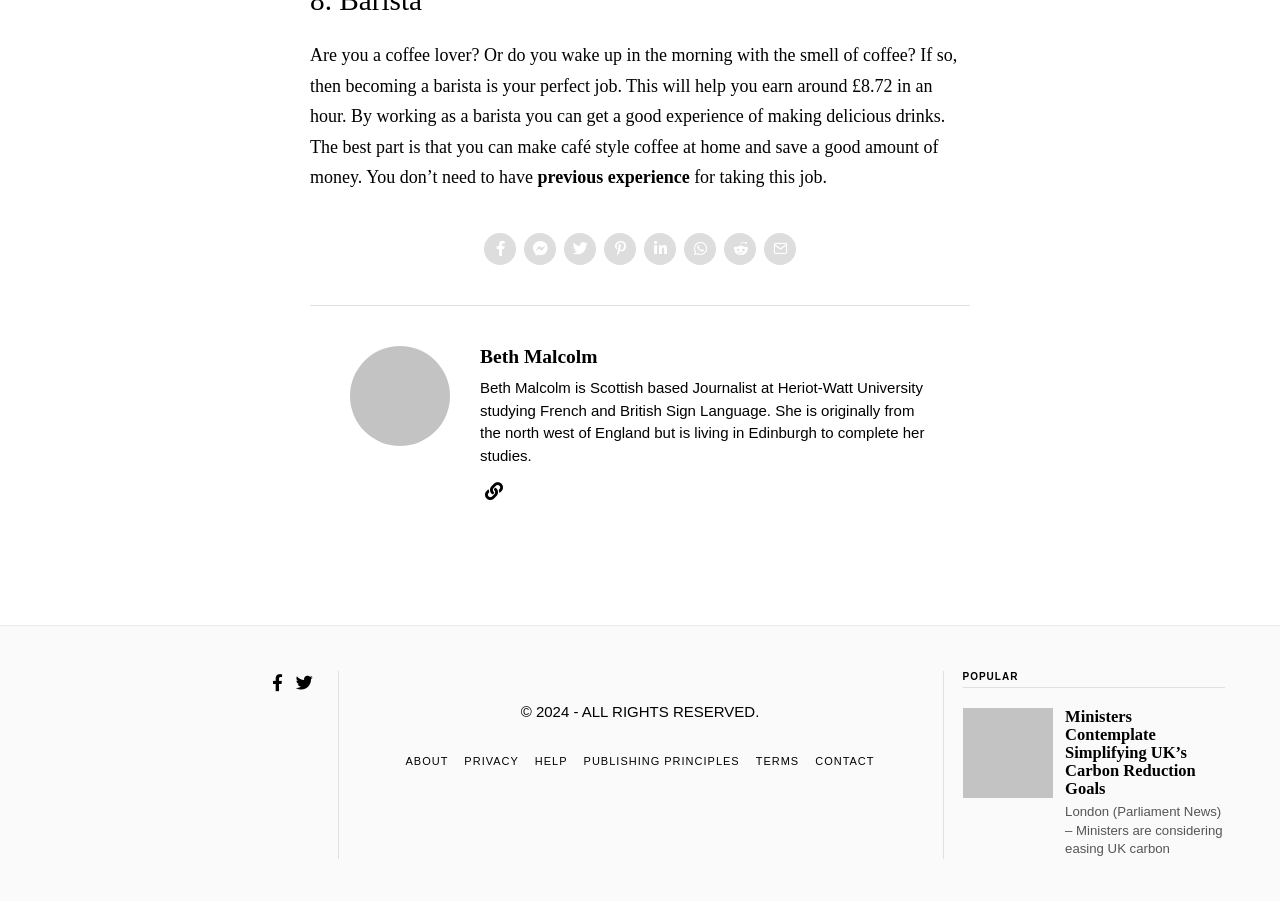Find the bounding box coordinates of the clickable region needed to perform the following instruction: "Visit the ABOUT page". The coordinates should be provided as four float numbers between 0 and 1, i.e., [left, top, right, bottom].

[0.317, 0.836, 0.35, 0.854]